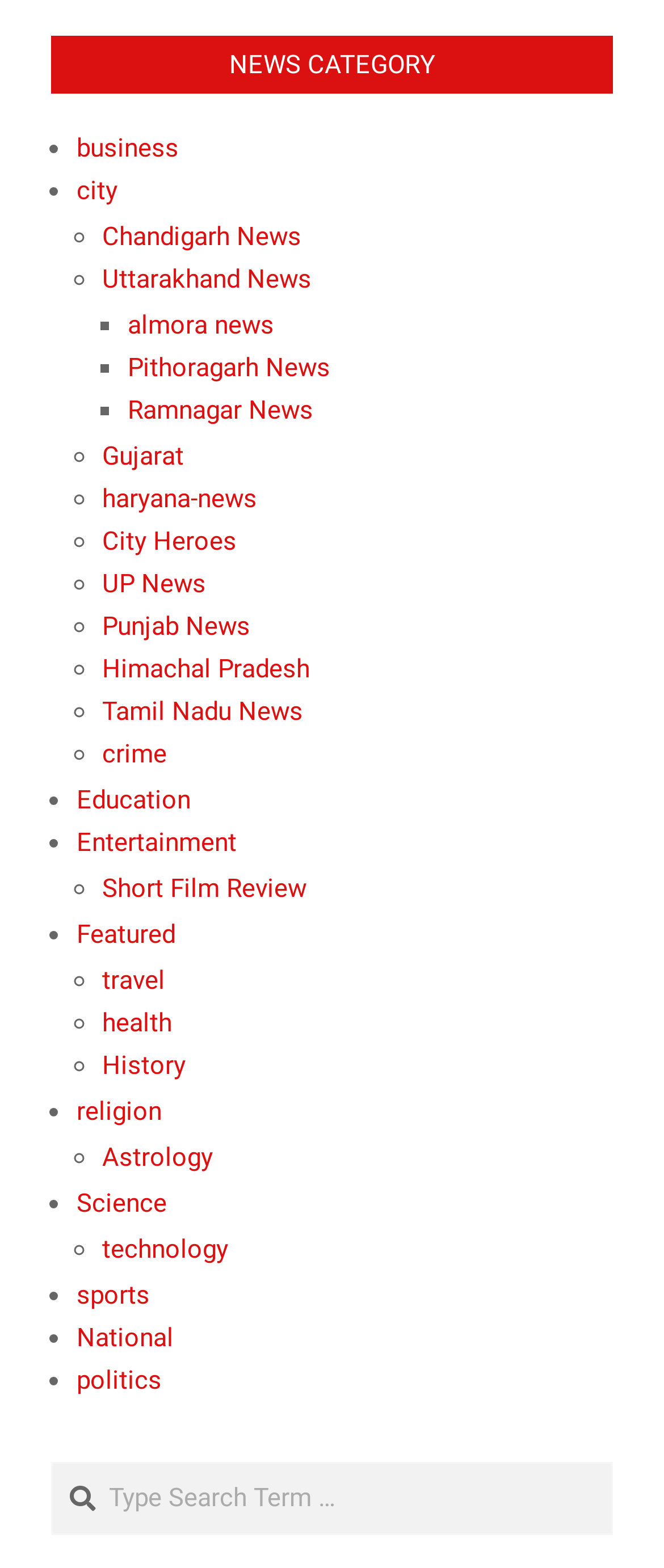Locate and provide the bounding box coordinates for the HTML element that matches this description: "business".

[0.115, 0.084, 0.269, 0.104]